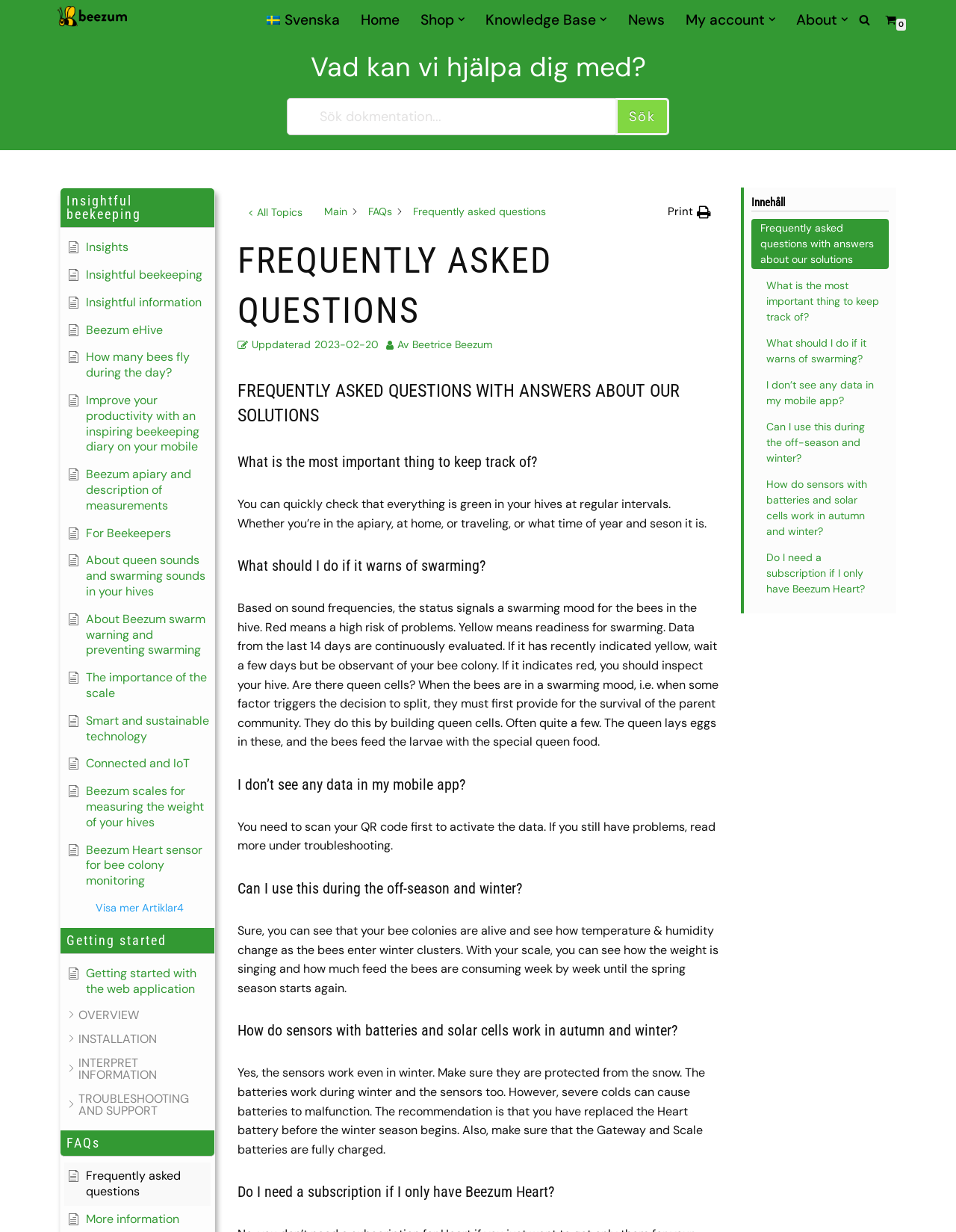Please give a succinct answer to the question in one word or phrase:
What is the name of the company?

Beezum